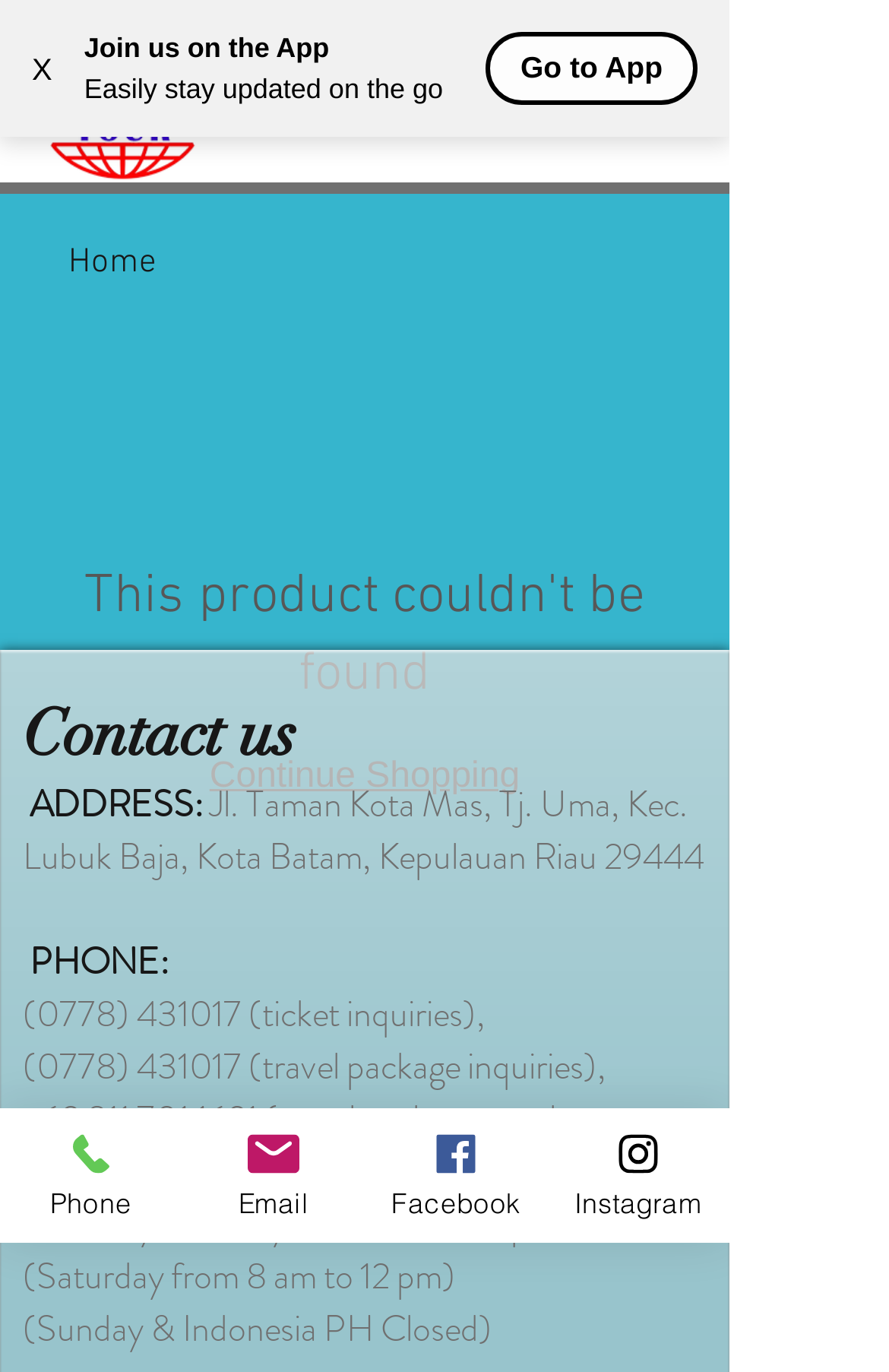Is there a navigation menu?
Using the information from the image, give a concise answer in one word or a short phrase.

Yes